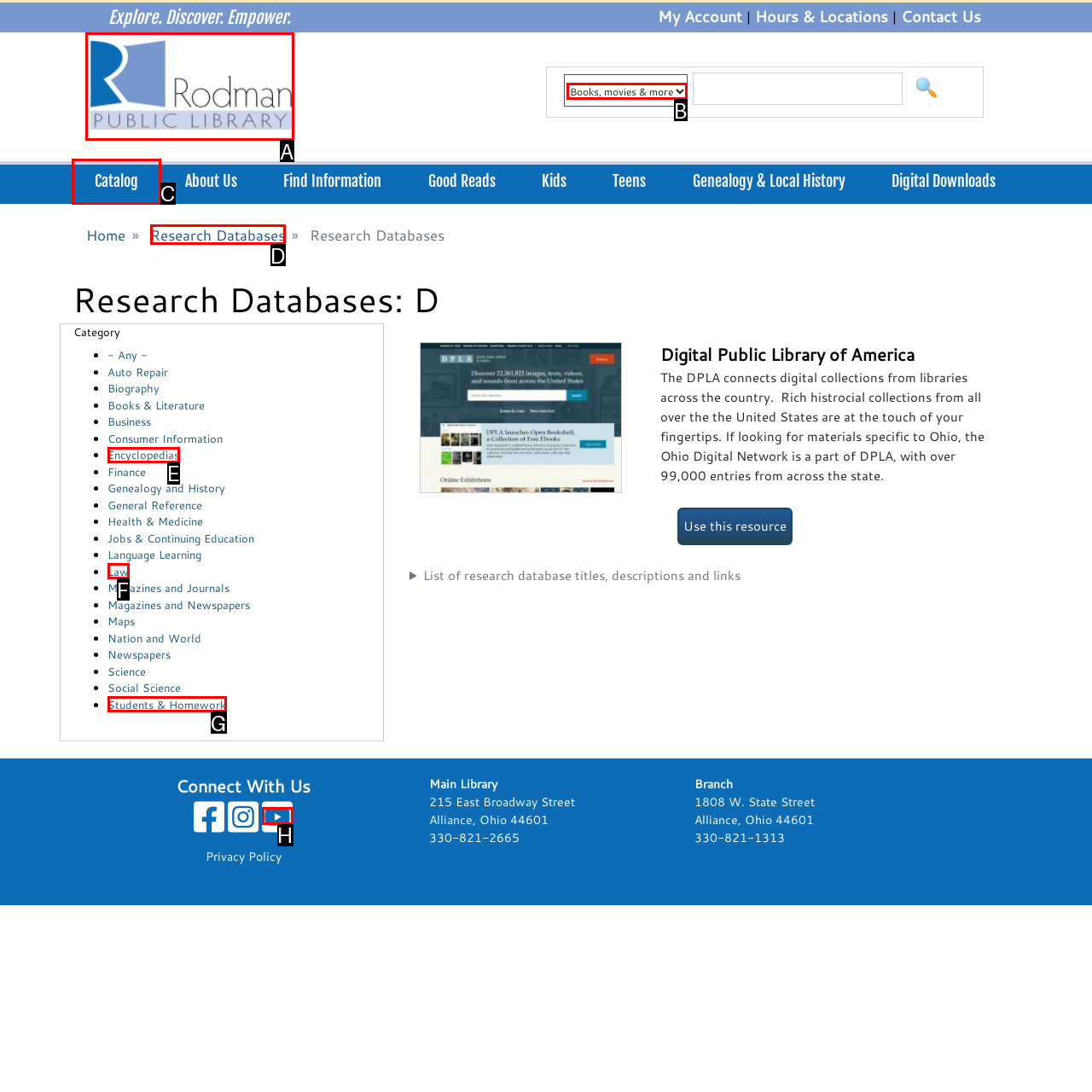What option should I click on to execute the task: Go to the catalog? Give the letter from the available choices.

C